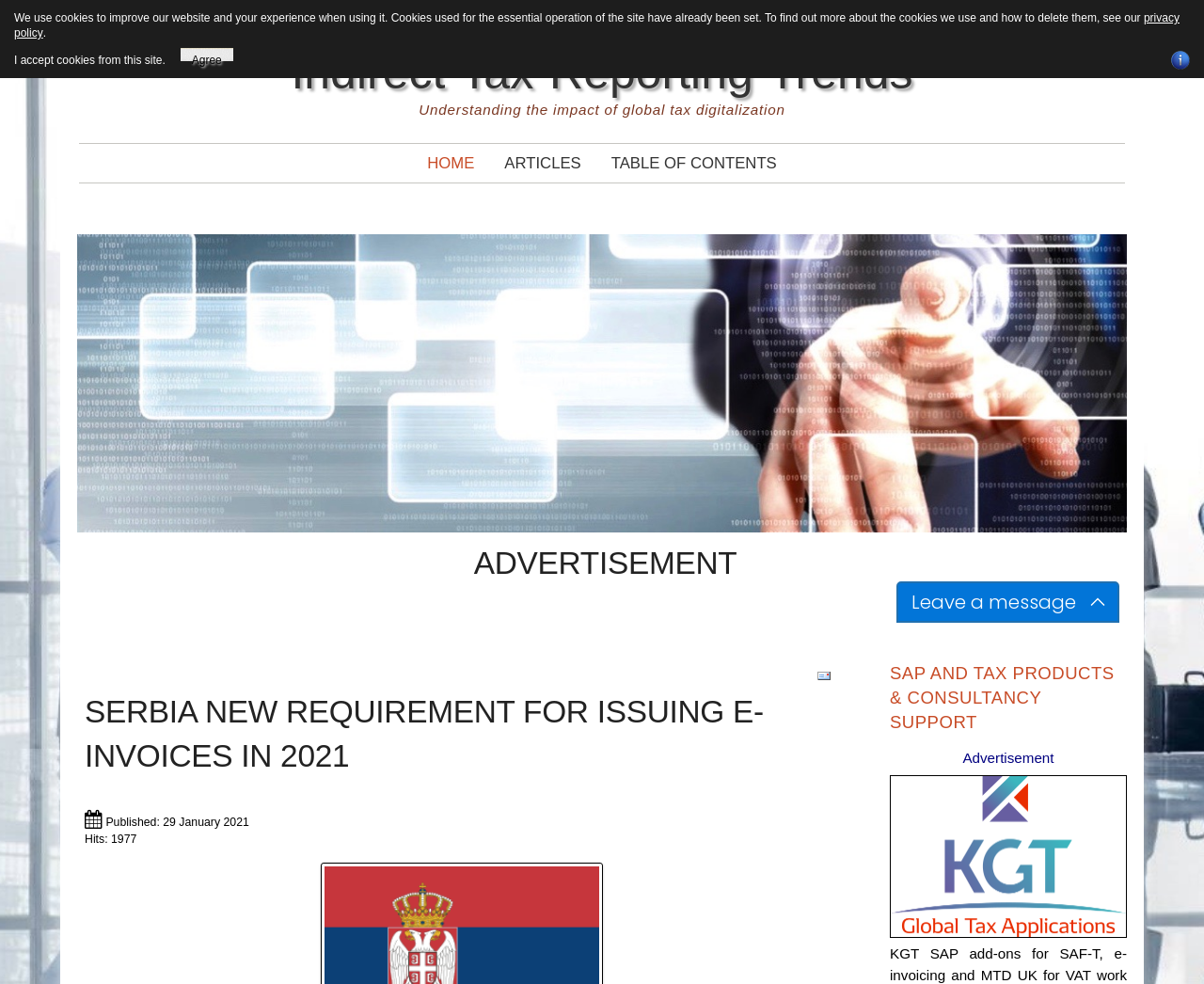Please provide the bounding box coordinates for the element that needs to be clicked to perform the instruction: "Send an email". The coordinates must consist of four float numbers between 0 and 1, formatted as [left, top, right, bottom].

[0.678, 0.678, 0.691, 0.694]